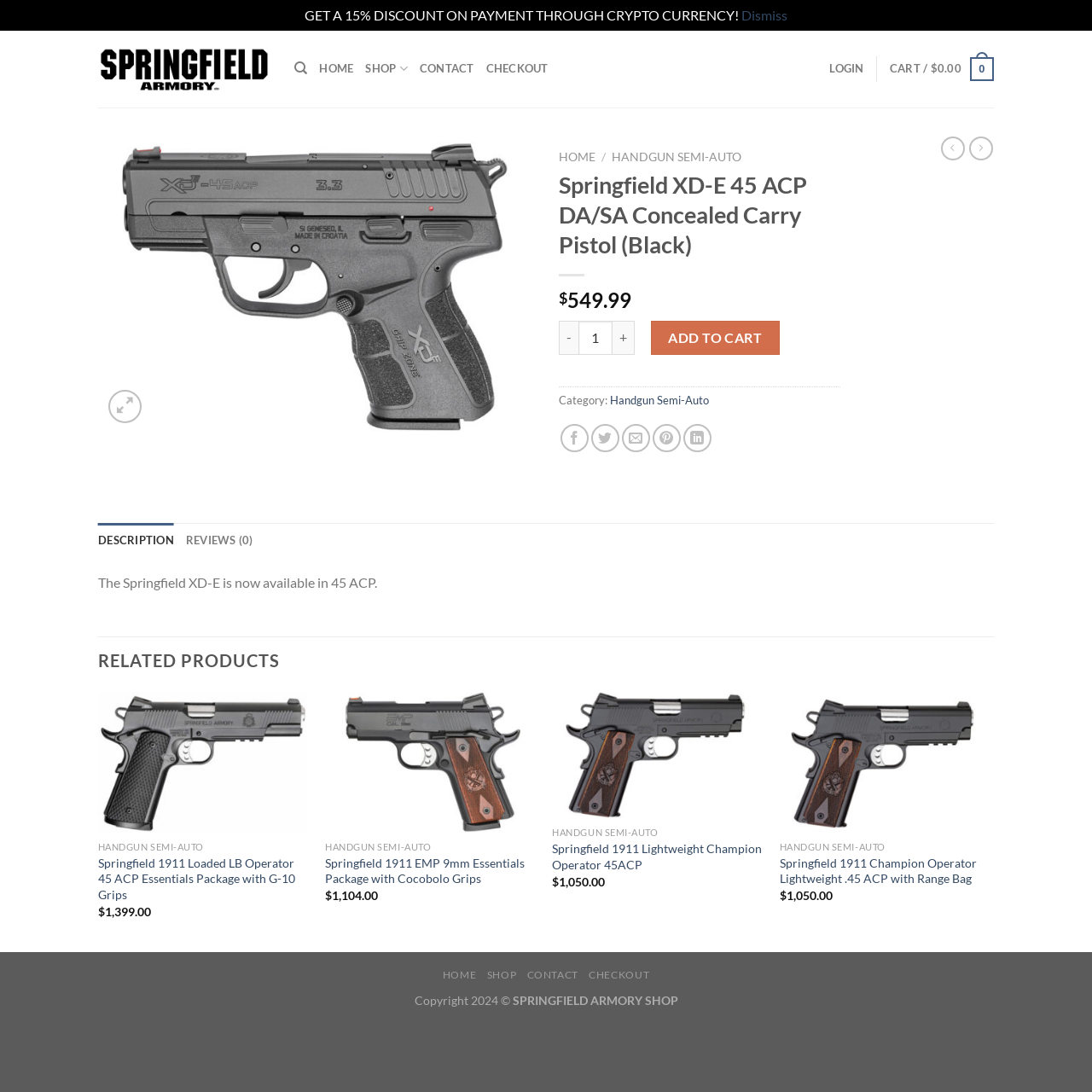Provide a brief response to the question below using a single word or phrase: 
What is the category of the Springfield XD-E 45 ACP DA/SA Concealed Carry Pistol?

Handgun Semi-Auto